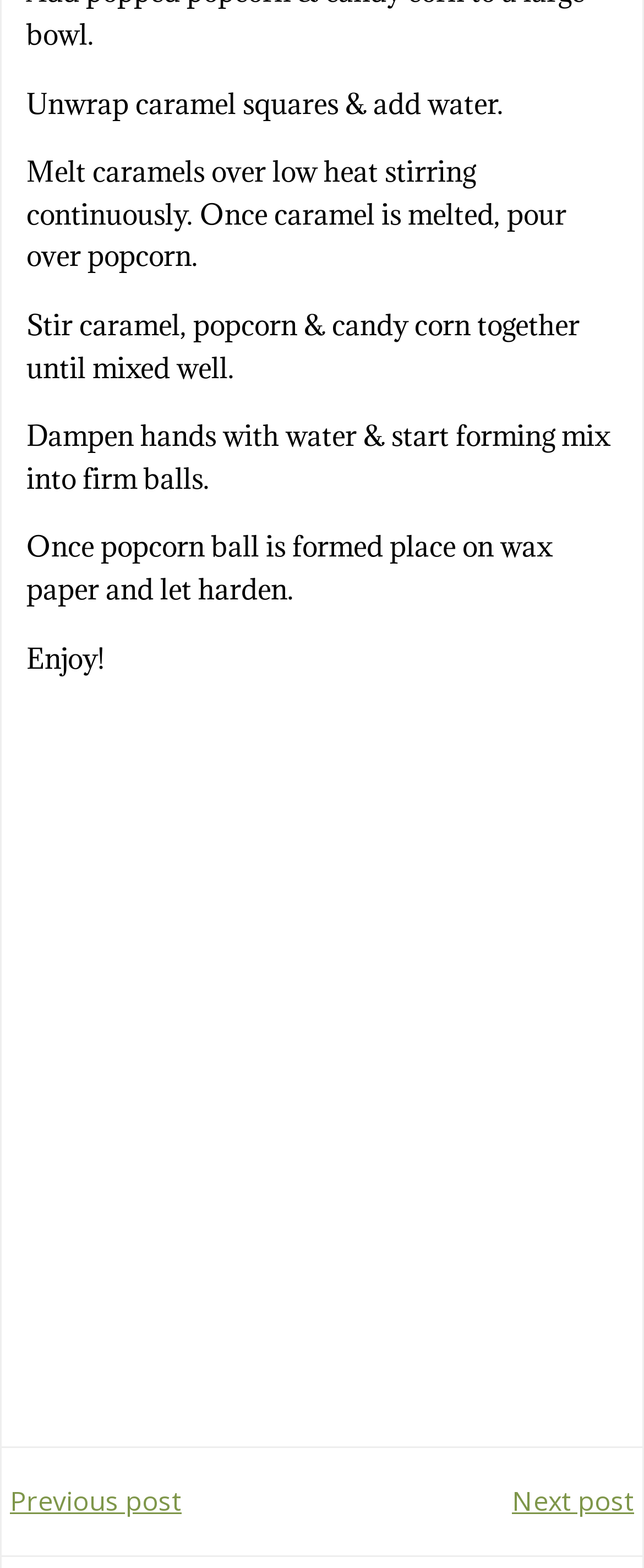Predict the bounding box of the UI element that fits this description: "parent_node: FinchFit4Life.com".

None